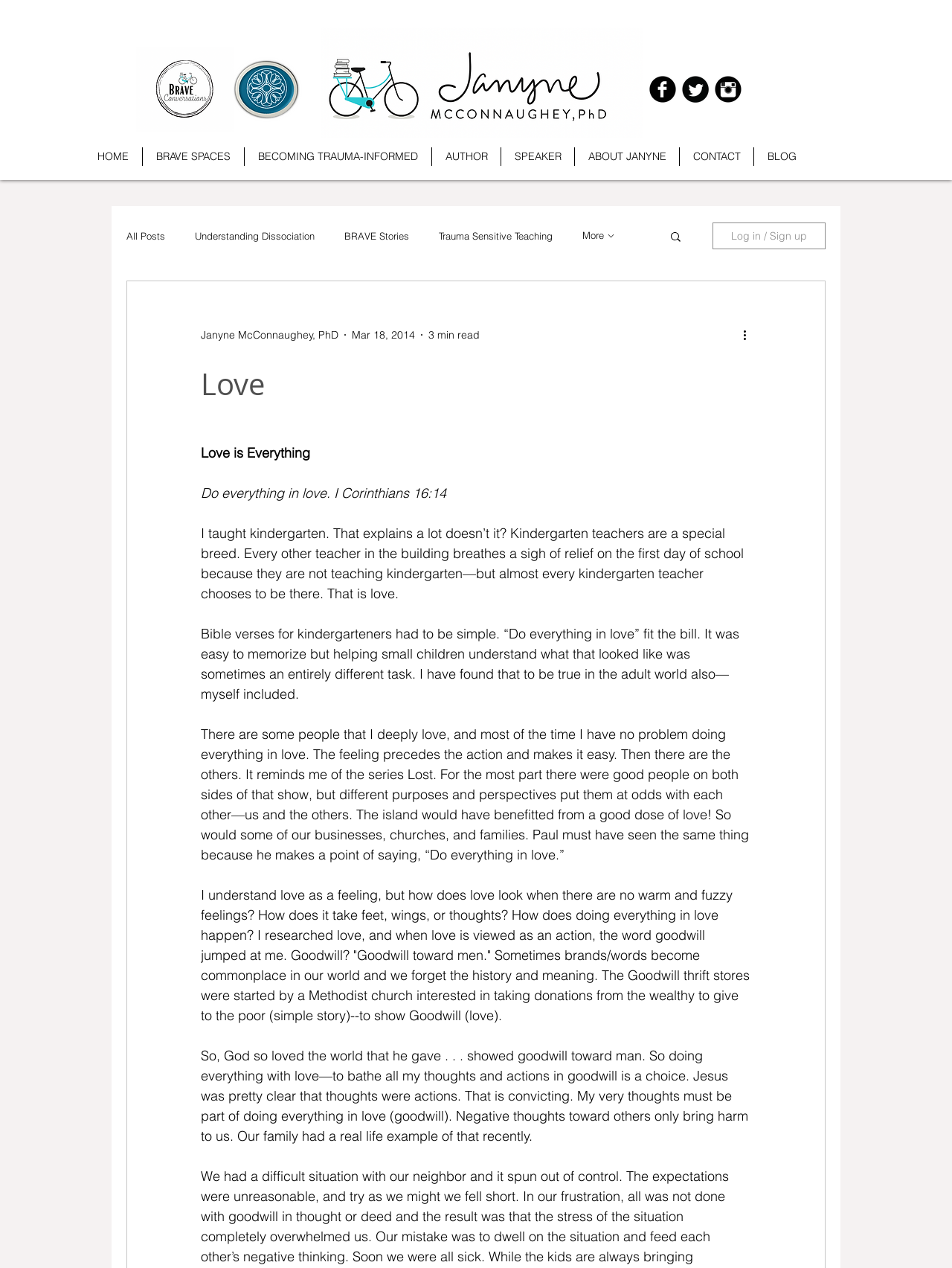Kindly provide the bounding box coordinates of the section you need to click on to fulfill the given instruction: "Log in or Sign up".

[0.748, 0.175, 0.867, 0.197]